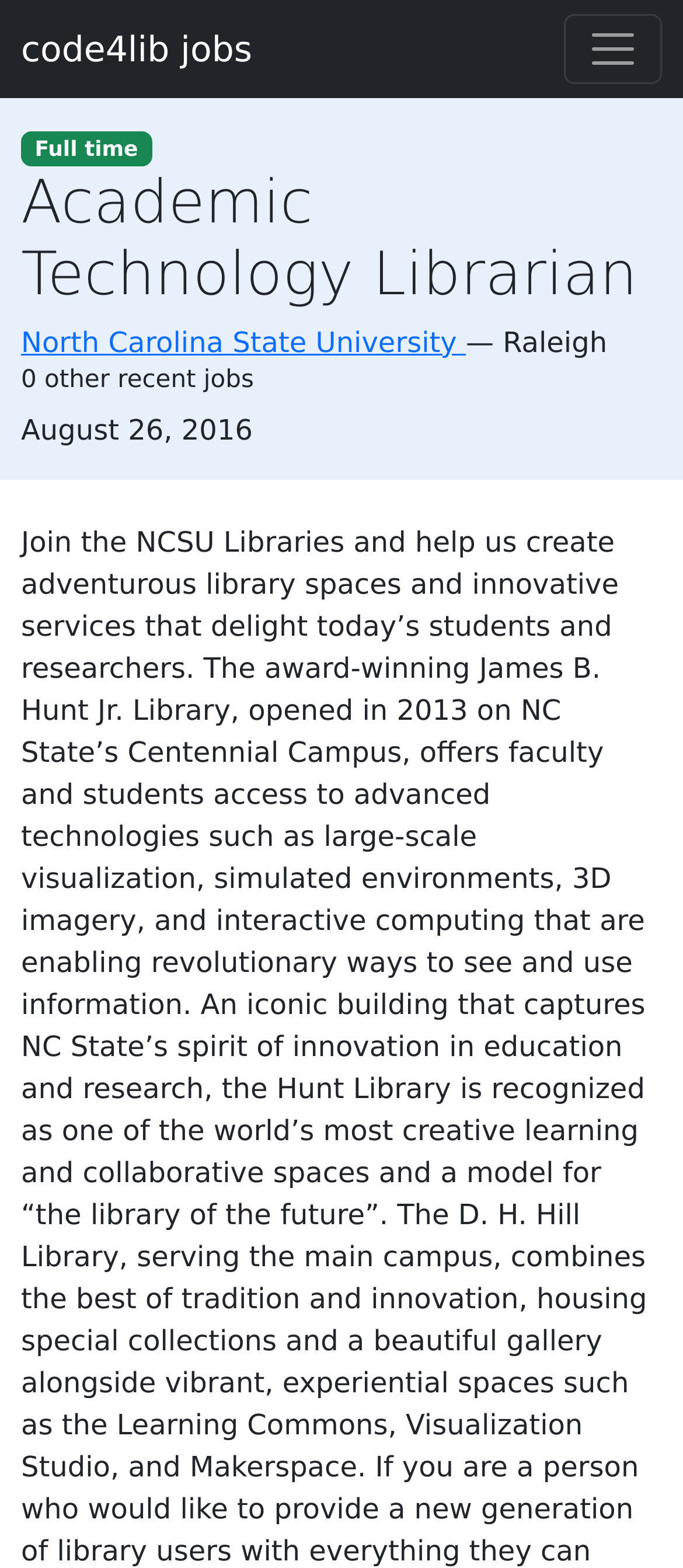Refer to the element description parent_node: code4lib jobs aria-label="Toggle navigation" and identify the corresponding bounding box in the screenshot. Format the coordinates as (top-left x, top-left y, bottom-right x, bottom-right y) with values in the range of 0 to 1.

[0.826, 0.009, 0.969, 0.054]